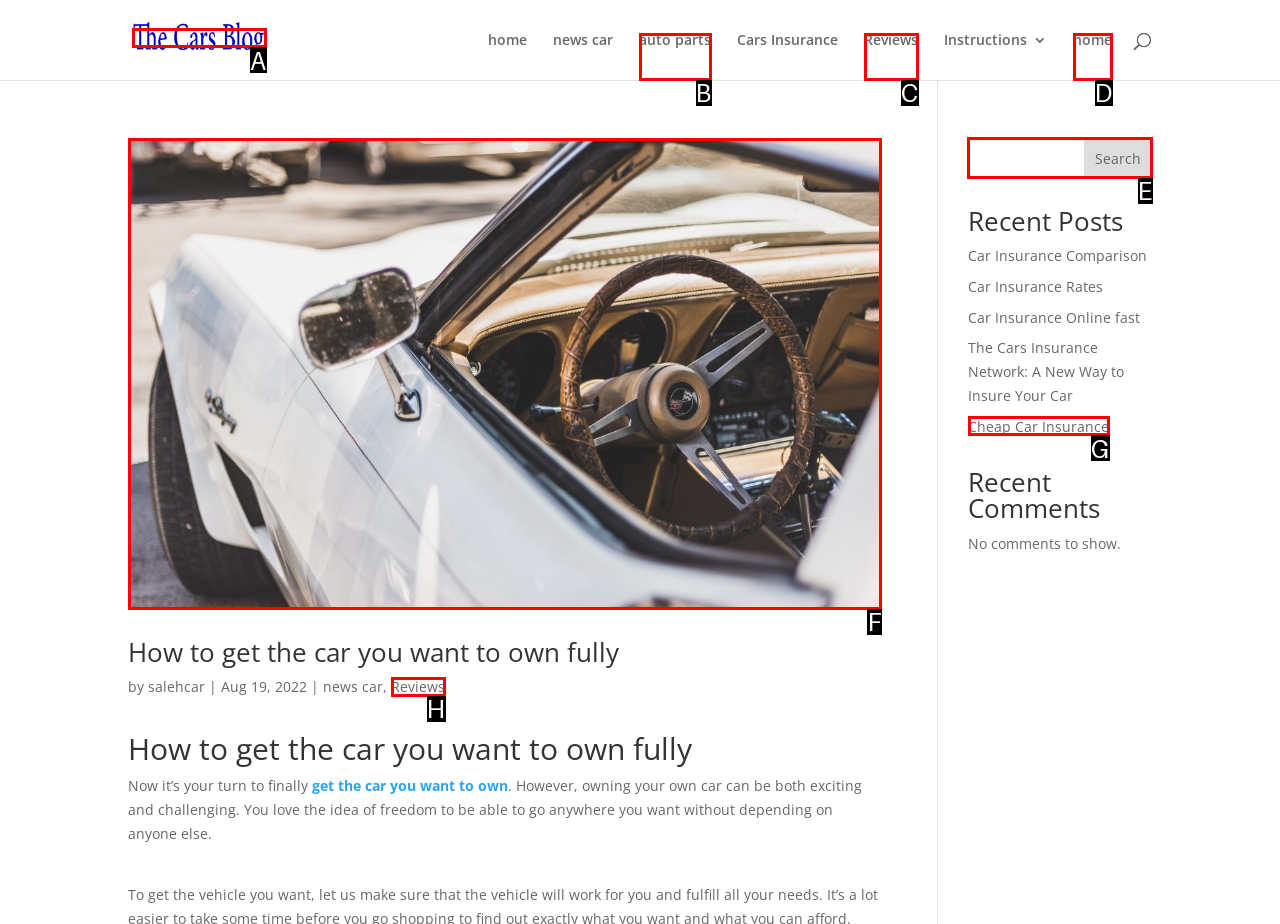Provide the letter of the HTML element that you need to click on to perform the task: search for car insurance.
Answer with the letter corresponding to the correct option.

E